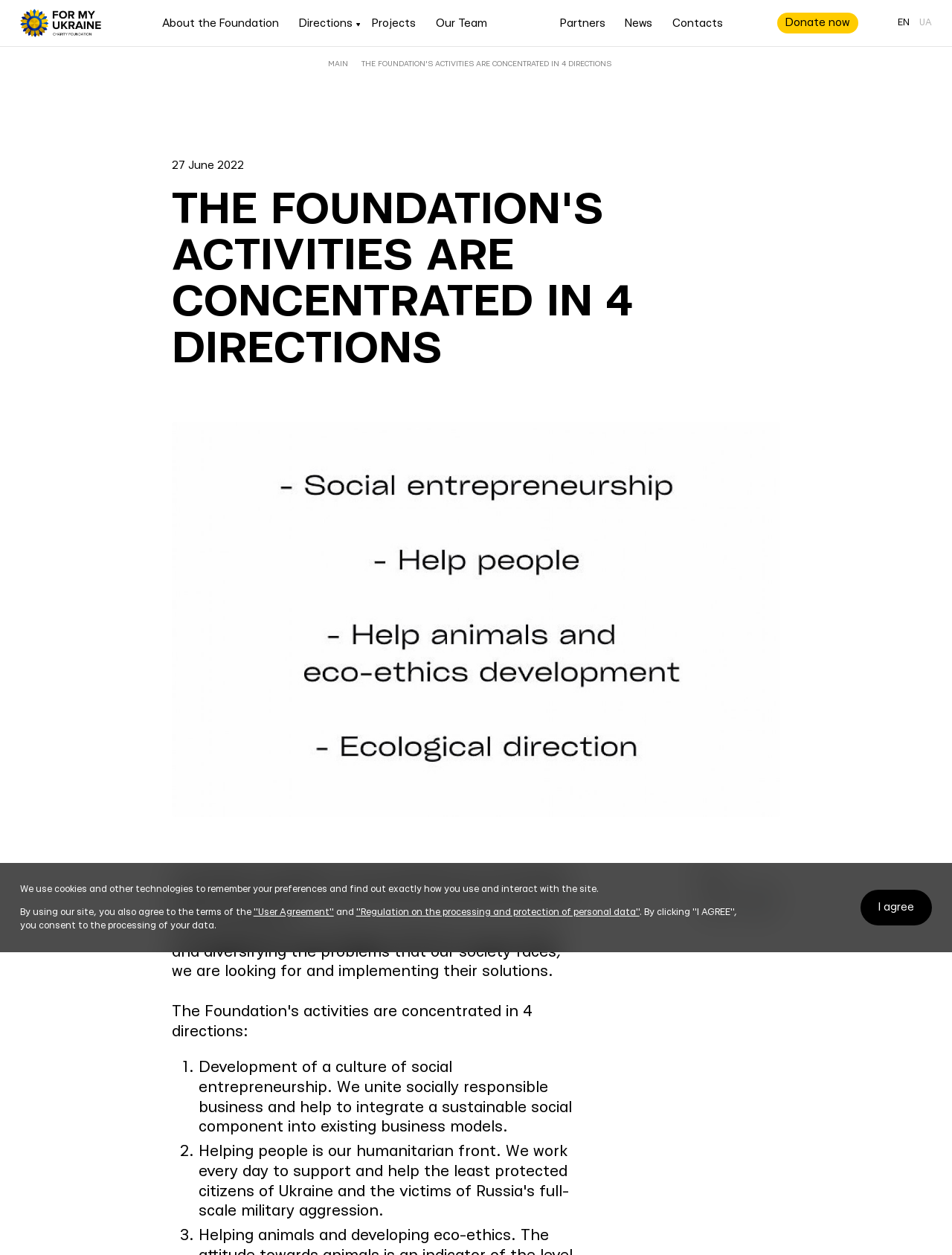Determine the main headline of the webpage and provide its text.

THE FOUNDATION'S ACTIVITIES ARE CONCENTRATED IN 4 DIRECTIONS